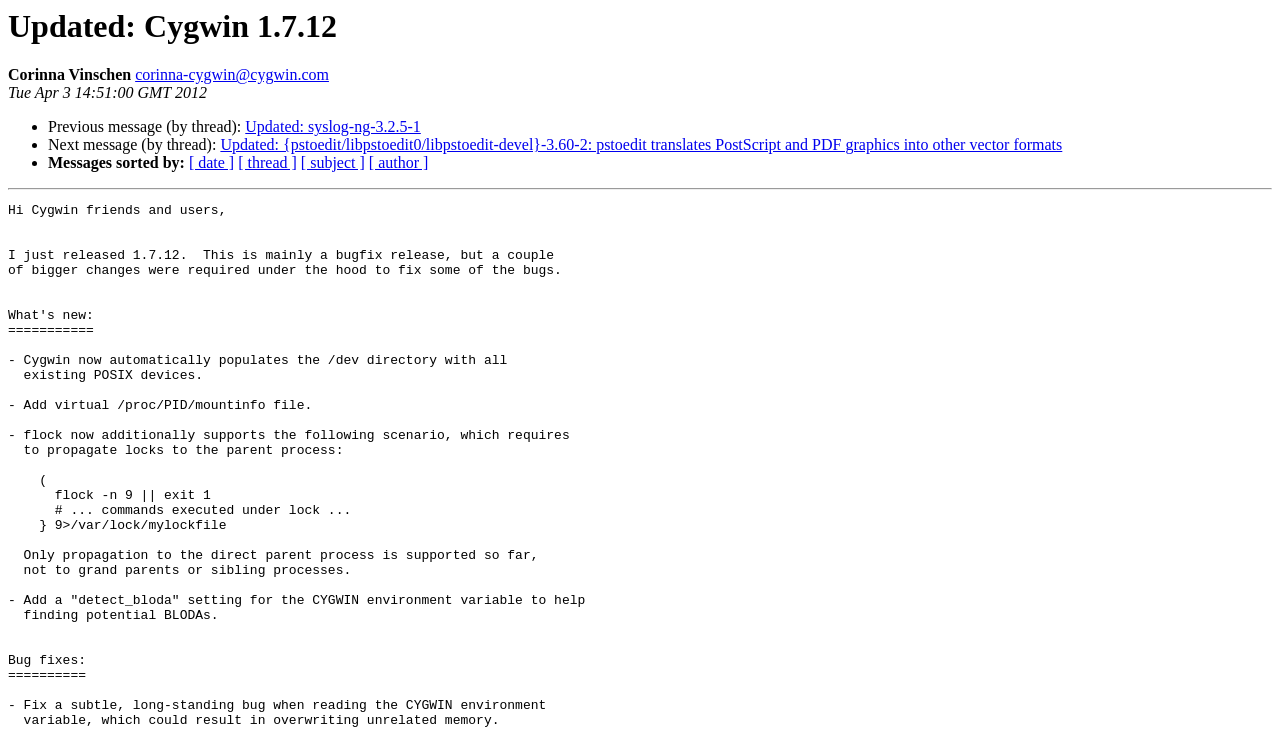Please reply to the following question with a single word or a short phrase:
What is the purpose of the separator element?

To separate sections